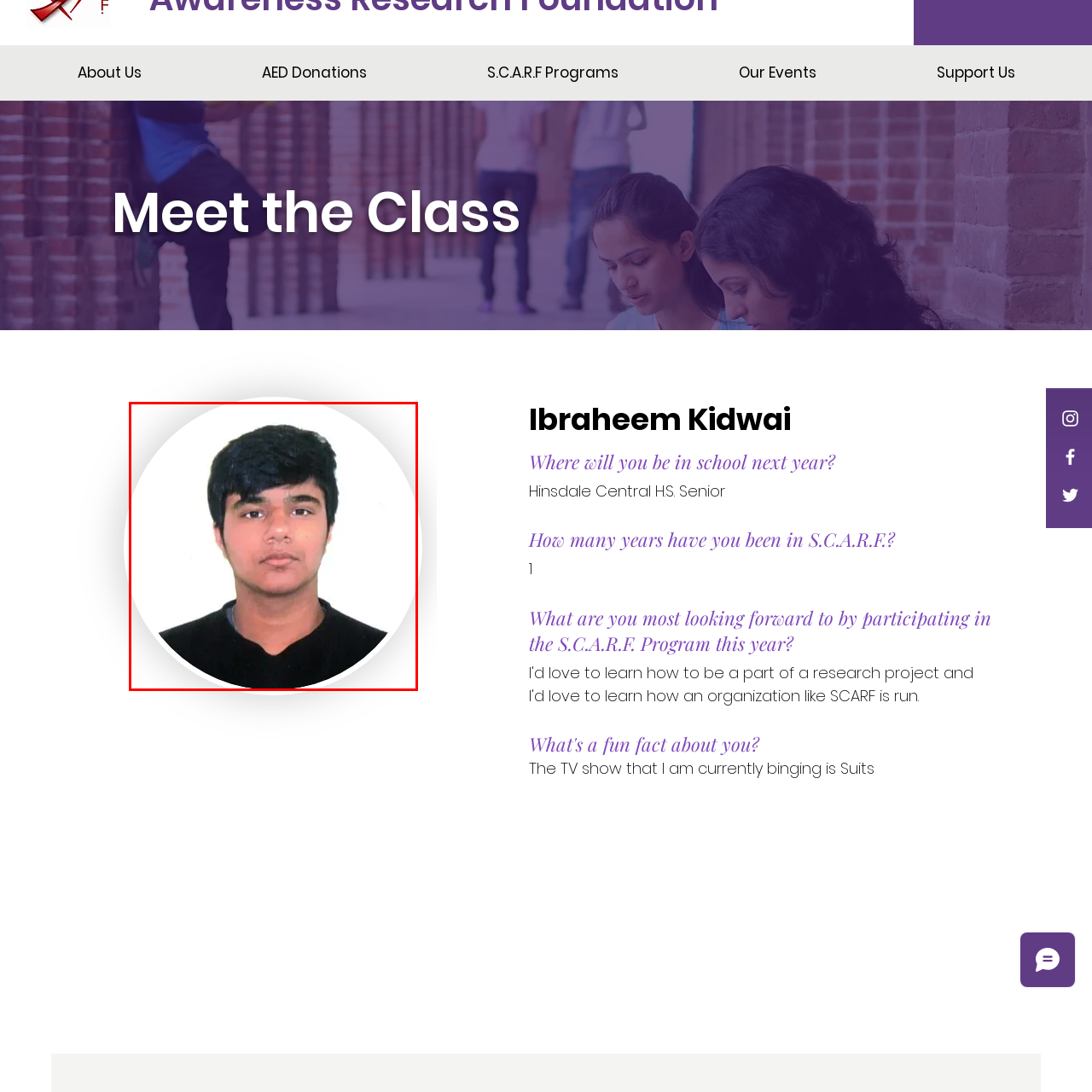Please look at the image within the red bounding box and provide a detailed answer to the following question based on the visual information: What is the purpose of the photograph?

The caption suggests that the photograph is a portrait, possibly for a personal or professional profile, as it is featured in a section titled 'Meet the Class'.